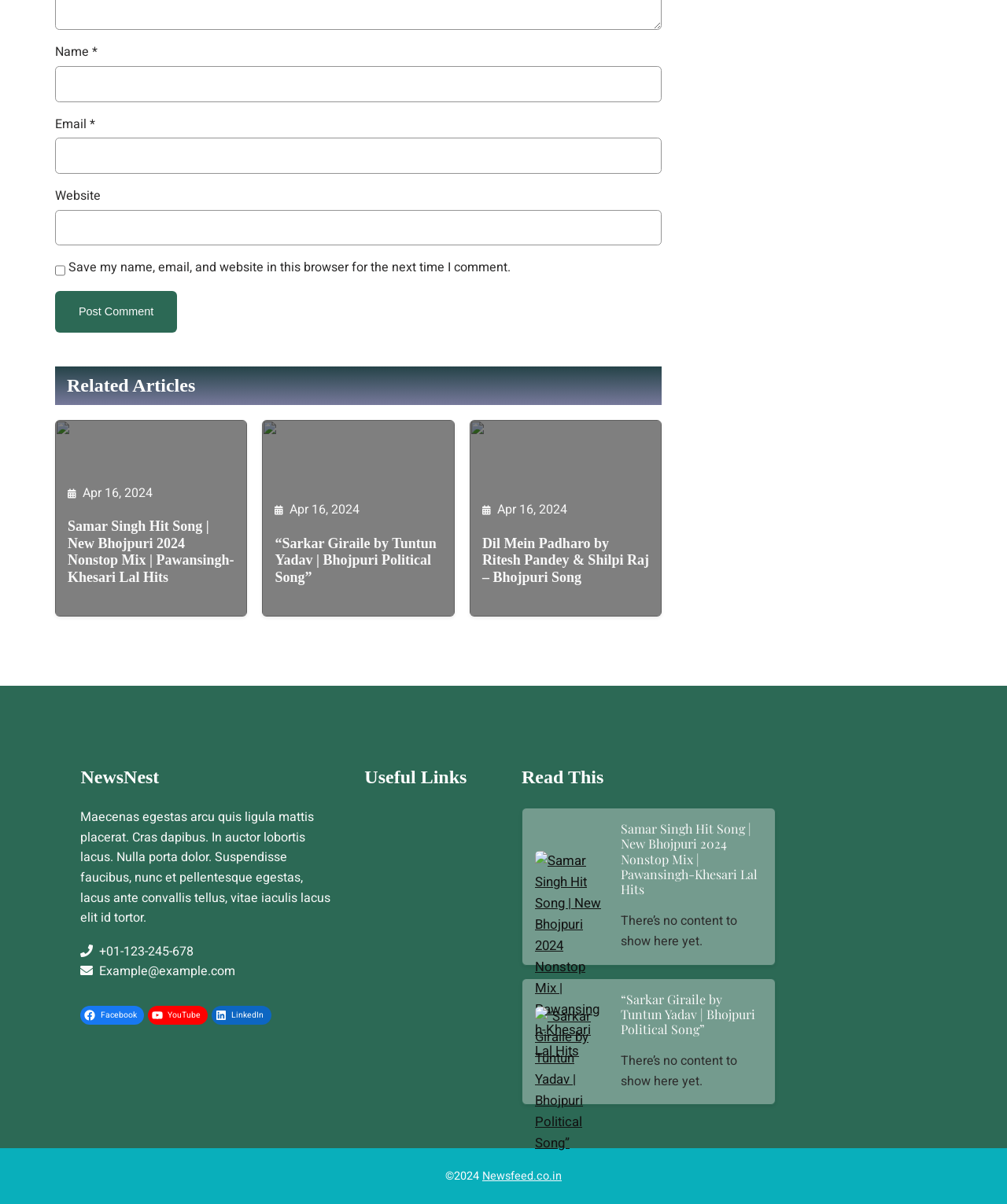Answer the following query concisely with a single word or phrase:
What is the copyright information at the bottom?

2024